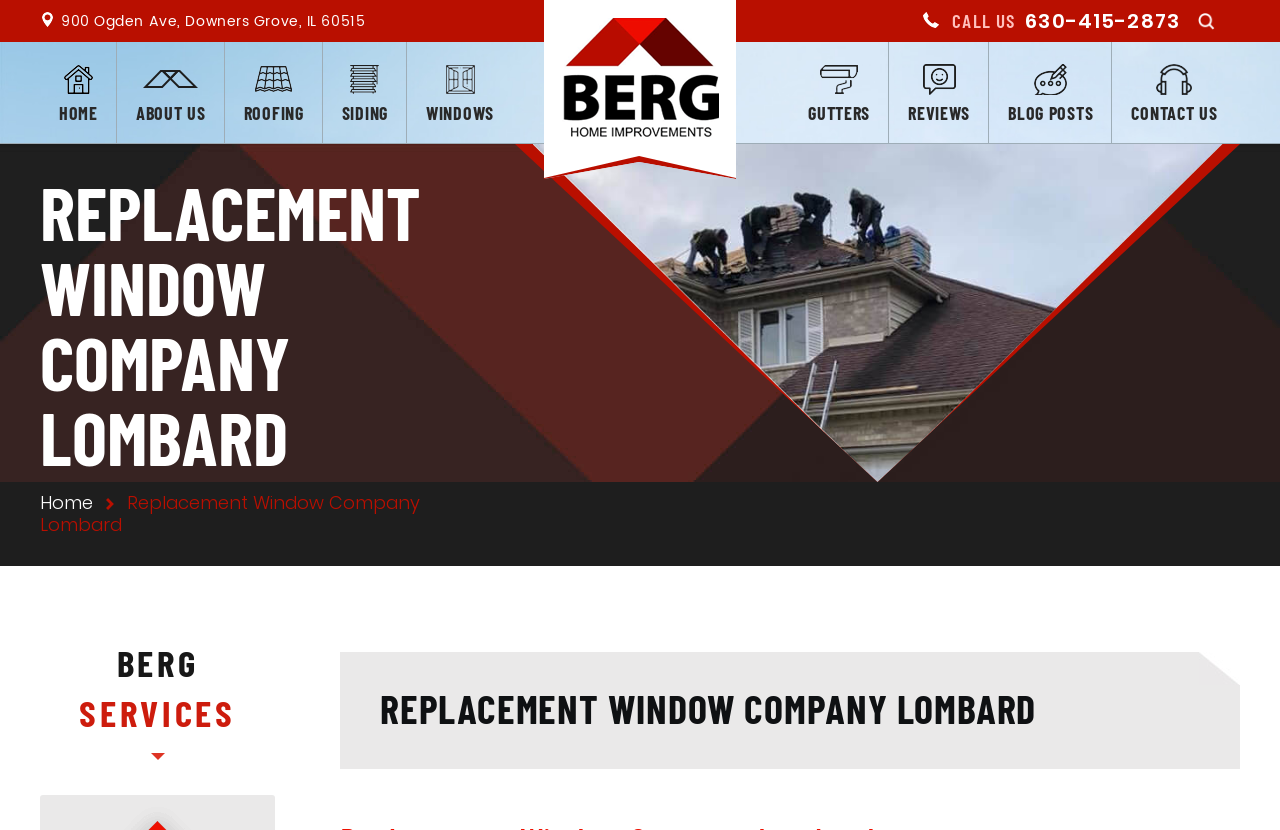What is the company name?
Based on the visual information, provide a detailed and comprehensive answer.

I found the company name by looking at the image element with the text 'Berg Home Improvements' at the top of the page, which is likely the logo of the company.